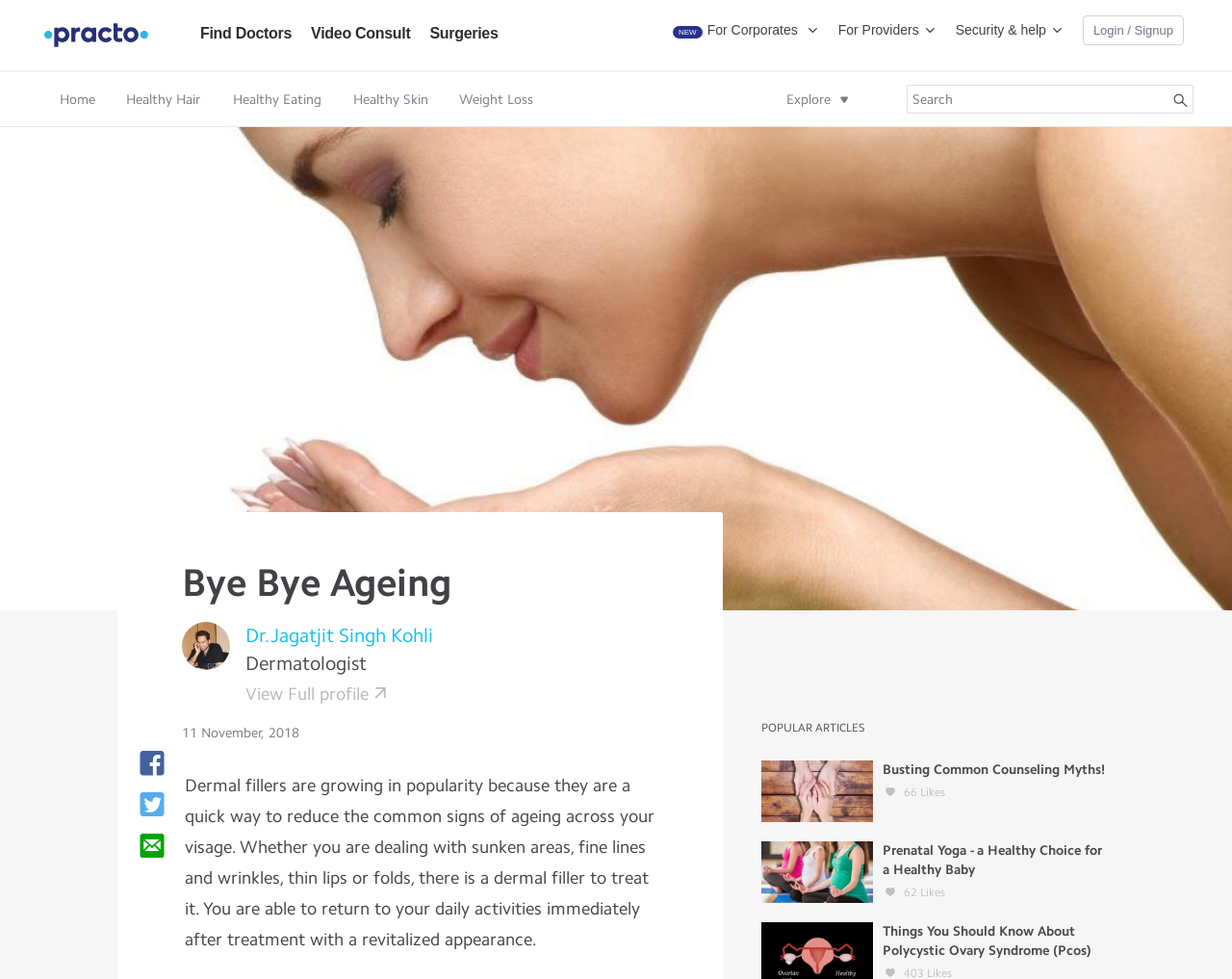Give the bounding box coordinates for this UI element: "Healthy Skin". The coordinates should be four float numbers between 0 and 1, arranged as [left, top, right, bottom].

[0.286, 0.093, 0.347, 0.11]